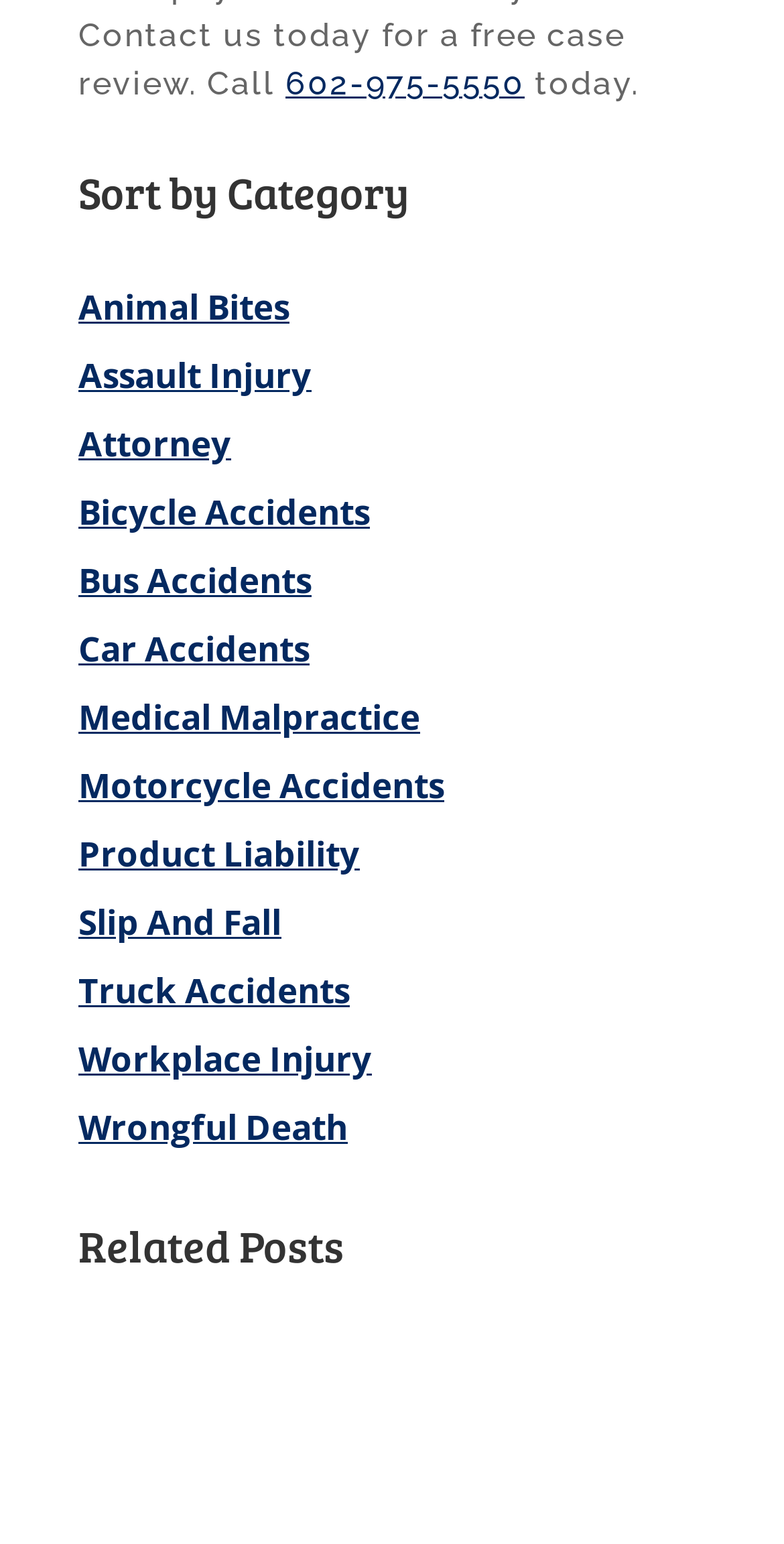Determine the bounding box coordinates of the clickable element necessary to fulfill the instruction: "learn about car accidents". Provide the coordinates as four float numbers within the 0 to 1 range, i.e., [left, top, right, bottom].

[0.1, 0.405, 0.395, 0.435]